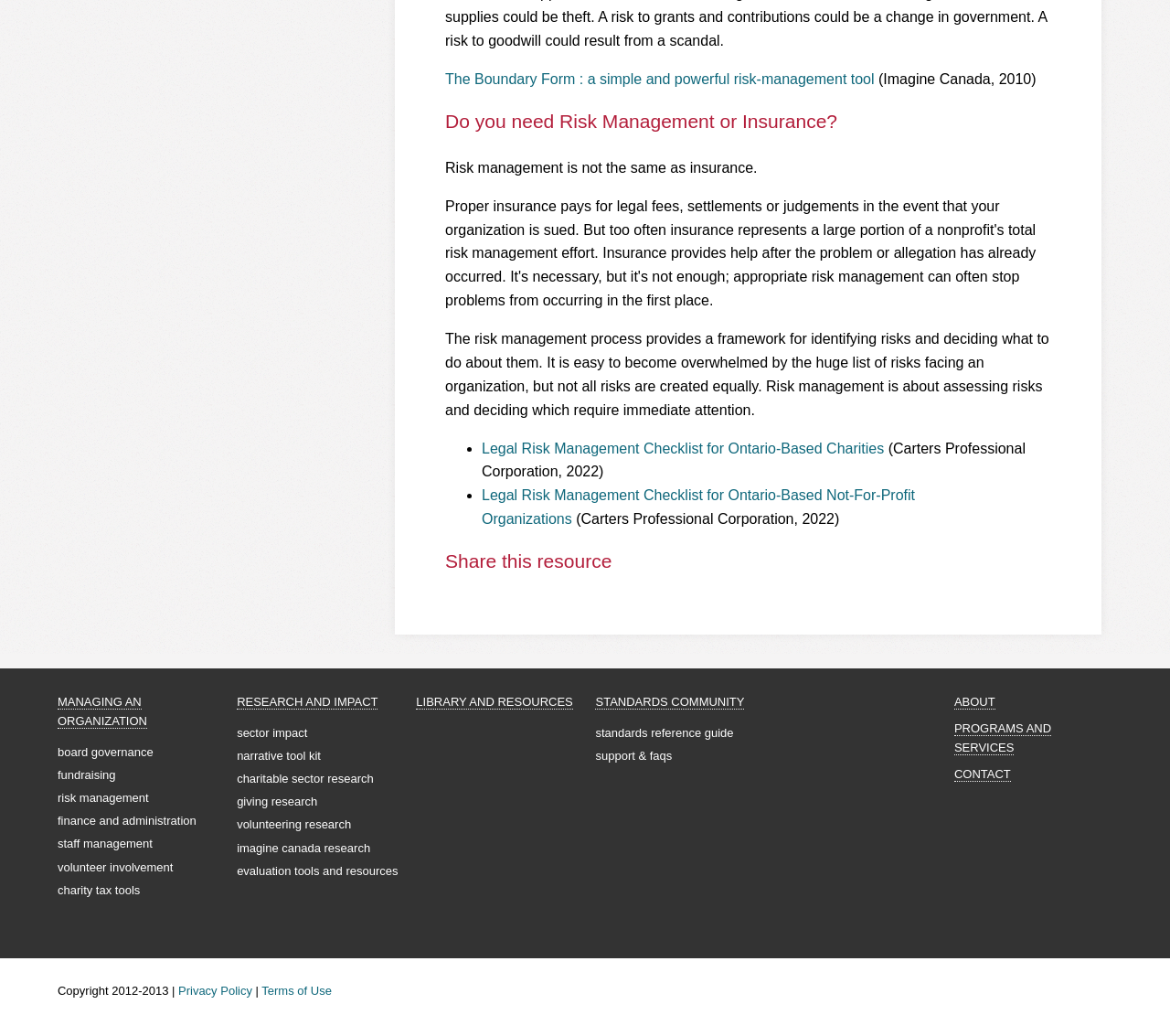Locate the bounding box coordinates of the clickable part needed for the task: "Explore 'MANAGING AN ORGANIZATION'".

[0.049, 0.671, 0.126, 0.704]